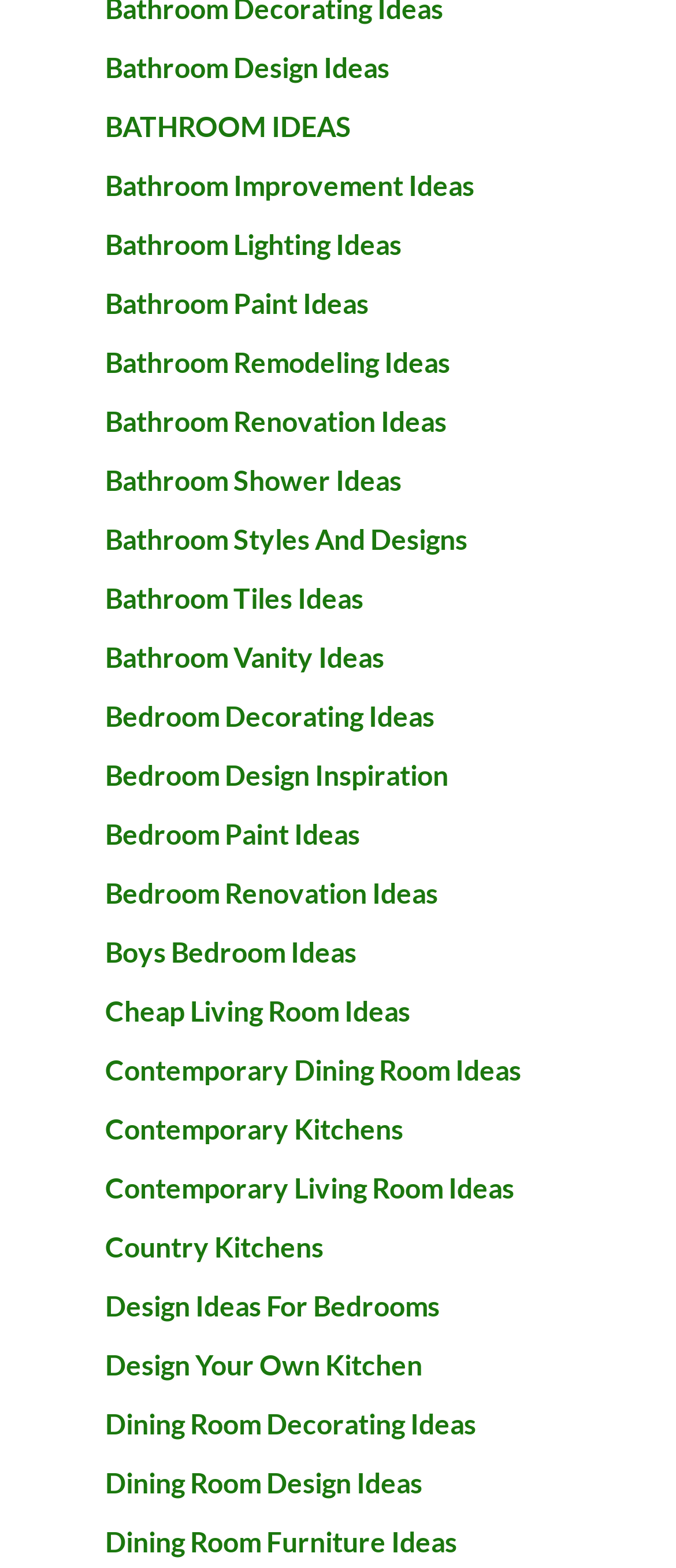Using the image as a reference, answer the following question in as much detail as possible:
How many links are related to kitchens?

By scanning the links on the webpage, I find 2 links related to kitchens, including 'Contemporary Kitchens' and 'Country Kitchens'.